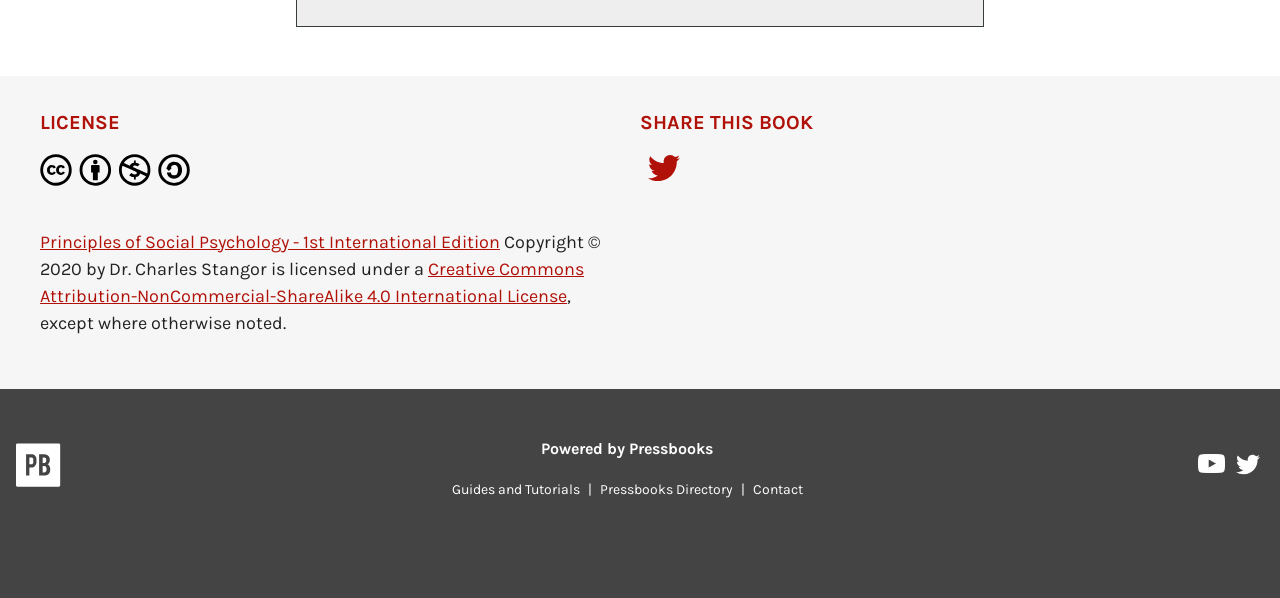Identify the bounding box coordinates of the element to click to follow this instruction: 'Visit Pressbooks Directory'. Ensure the coordinates are four float values between 0 and 1, provided as [left, top, right, bottom].

[0.462, 0.804, 0.579, 0.832]